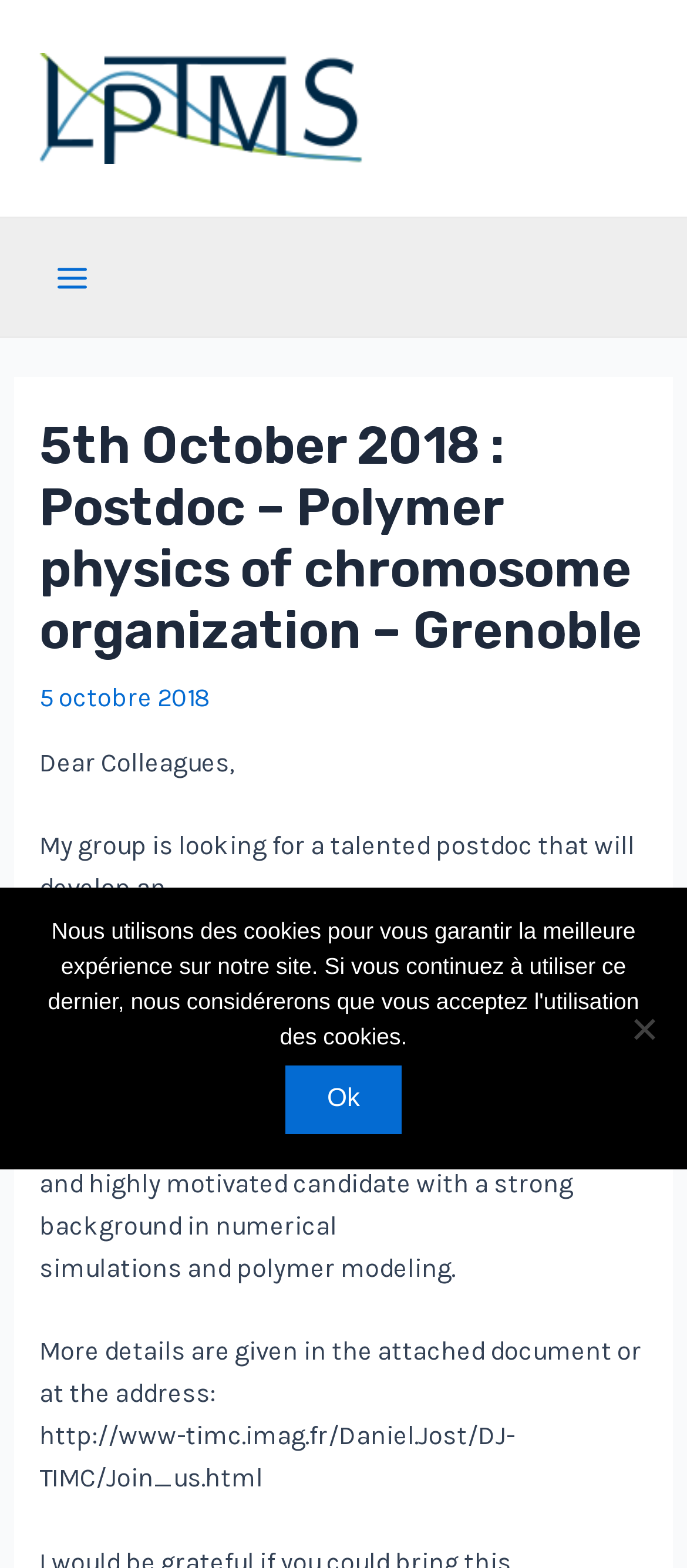Find the headline of the webpage and generate its text content.

5th October 2018 : Postdoc – Polymer physics of chromosome organization – Grenoble